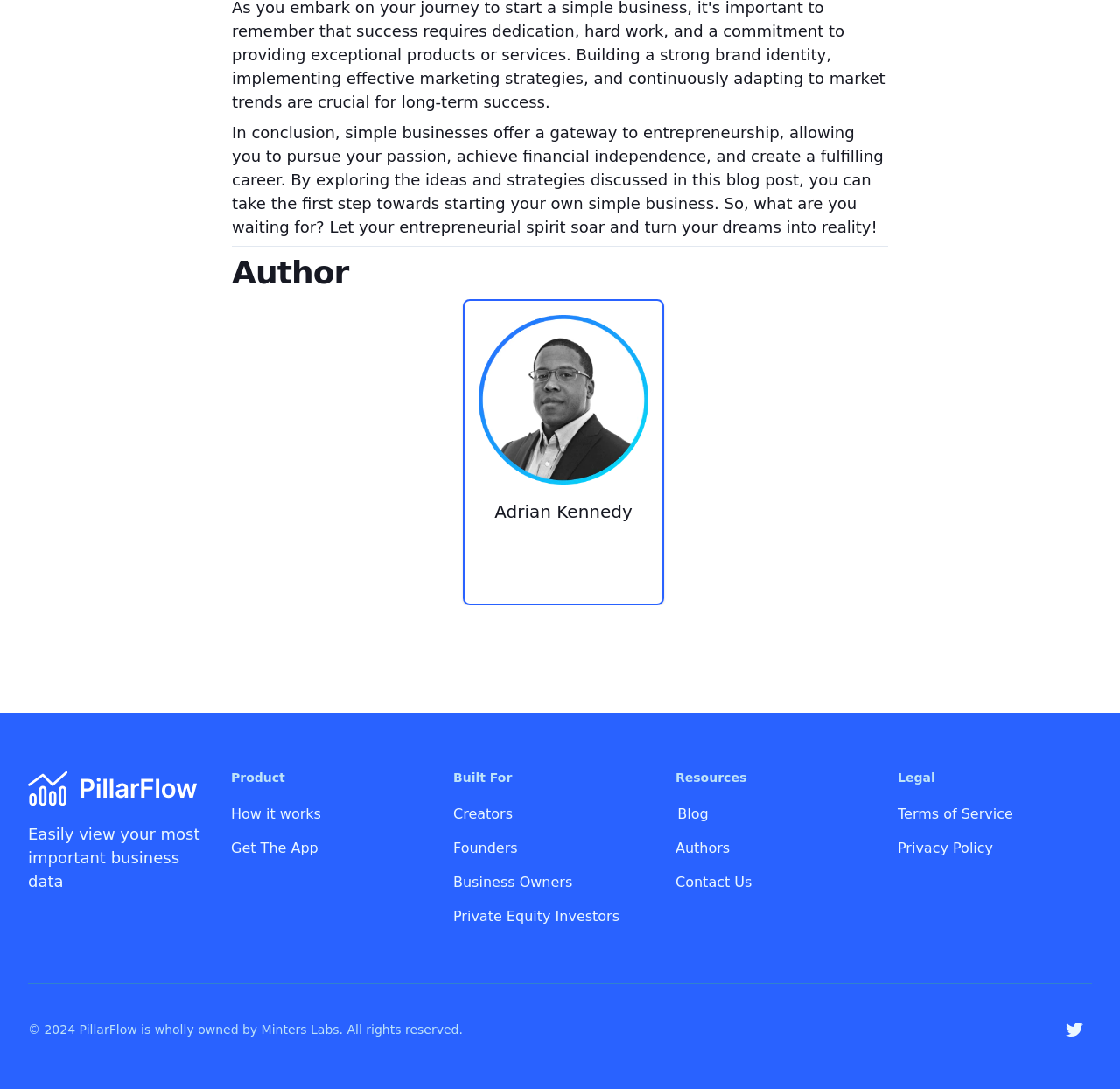Provide the bounding box for the UI element matching this description: "Adrian Kennedy".

[0.427, 0.289, 0.579, 0.541]